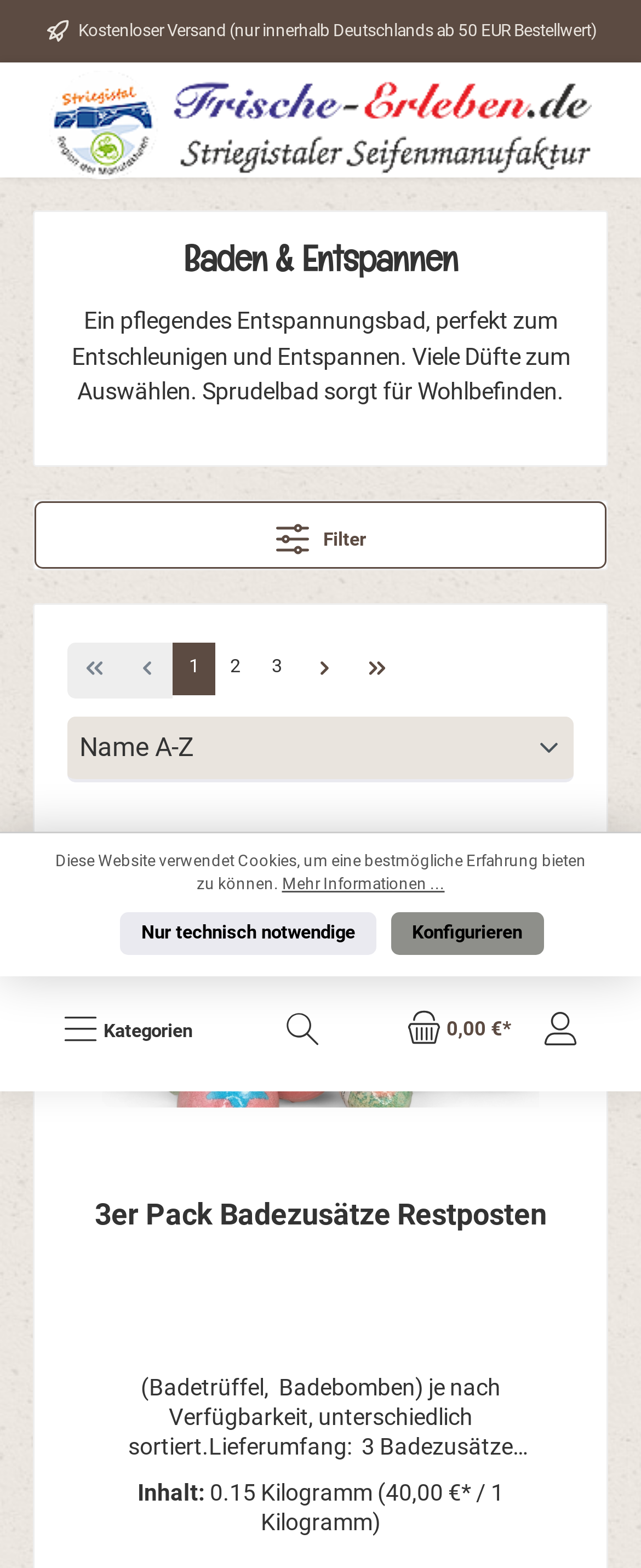Using the provided element description "3er Pack Badezusätze Restposten", determine the bounding box coordinates of the UI element.

[0.141, 0.763, 0.859, 0.809]